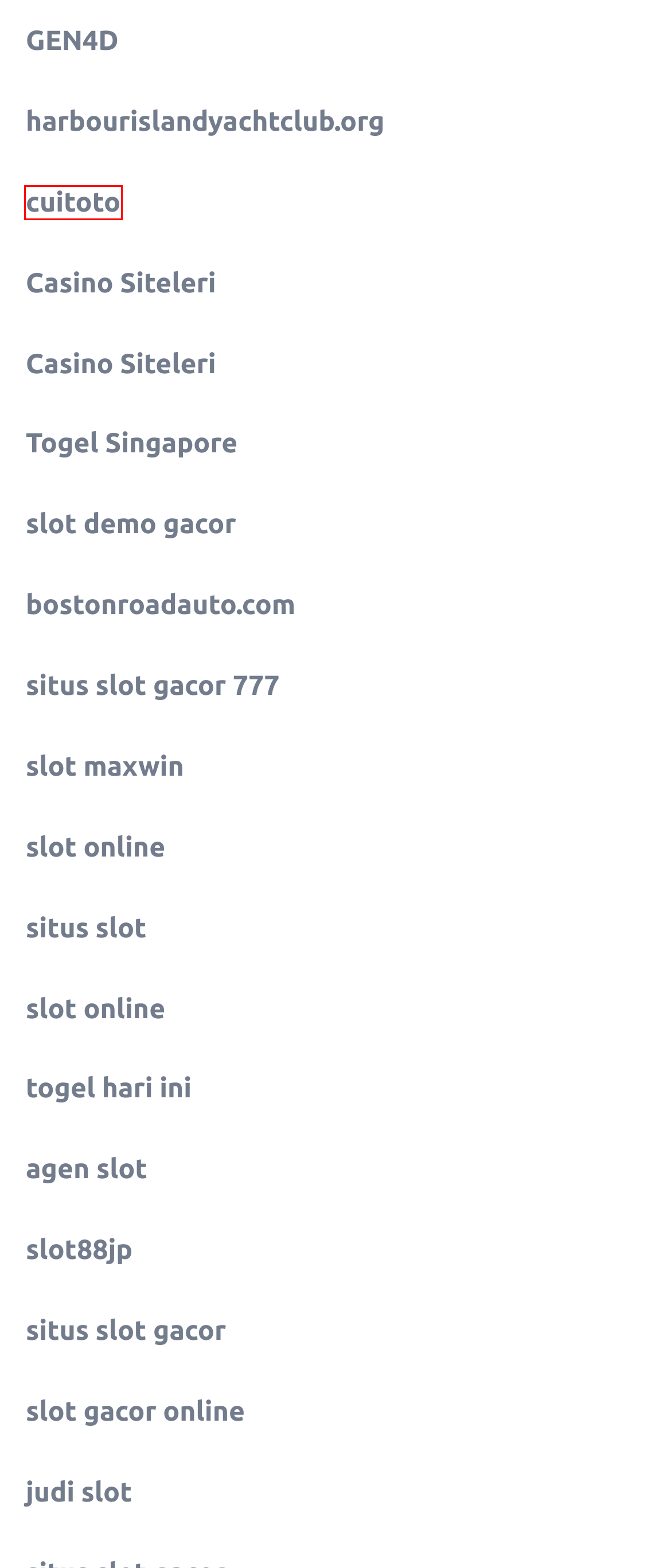Evaluate the webpage screenshot and identify the element within the red bounding box. Select the webpage description that best fits the new webpage after clicking the highlighted element. Here are the candidates:
A. GEN4D: Trusted Link Situs Game Slot Server Thailand Mudah Cuan Hari Ini
B. MADU303: Situs Judi Slot Online Terbaru & Slot Gacor Hari Ini
C. PILAR1001 - Situs Slot Gacor Hari Ini & Slot Terbaru Gampang Maxwin
D. Slot777: Situs Slot Gacor 777 Hari Ini Terpercaya & Judi Slot 777 Login Terbaru
E. CUITOTO - SITUS TOGEL ONLINE RESMI DAN TERPERCAYA
F. SBOBET88: Agen SBOBET Mobile & Login SBOBET Wap Resmi Terpercaya
G. APIKBET88: Link Situs Slot Online Gacor Terbaru Hari Ini Gampang Menang
H. APIKBET88: Situs Judi Slot Gacor Hari Ini Bet88 Gampang Menang

E